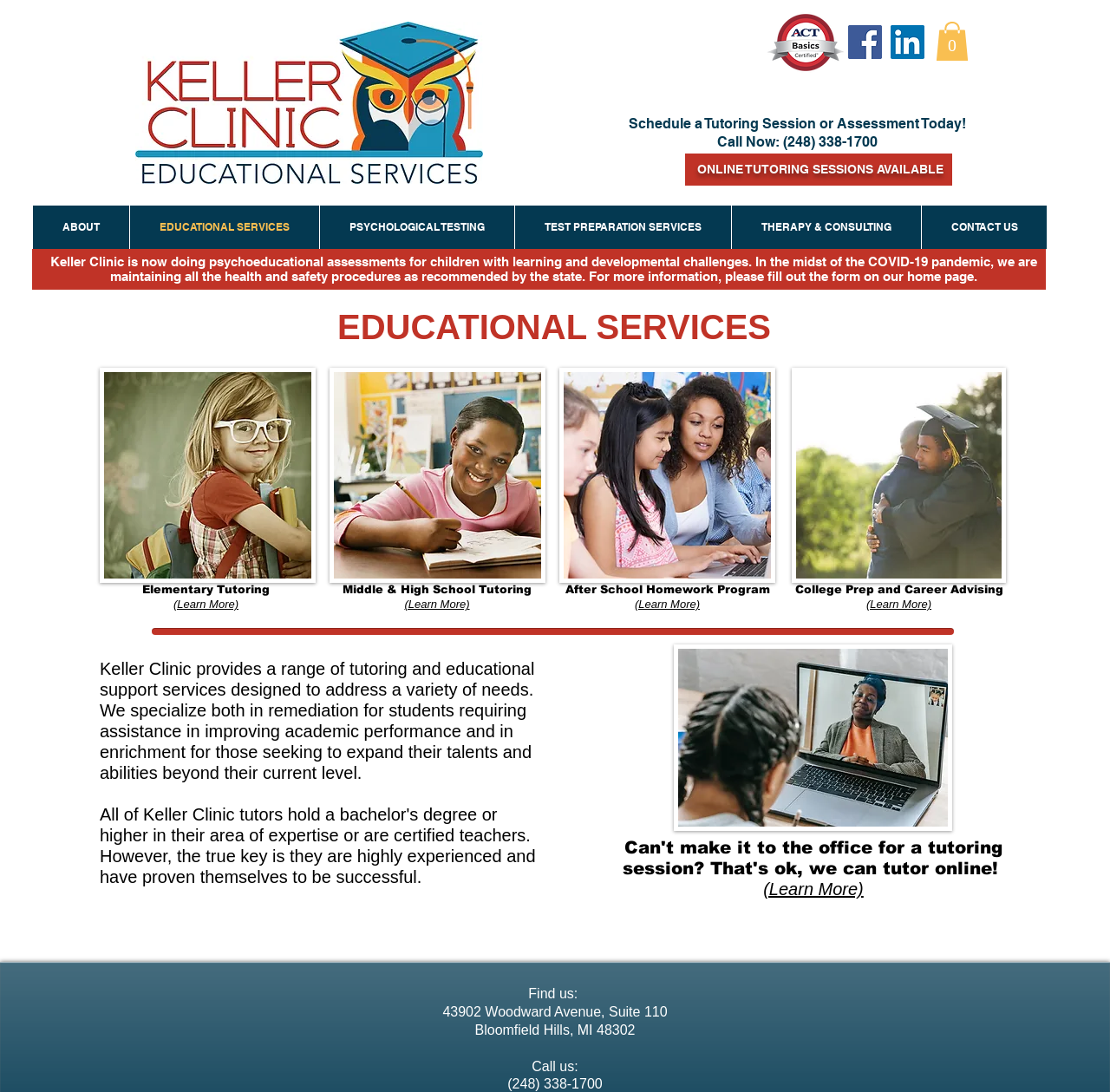Could you locate the bounding box coordinates for the section that should be clicked to accomplish this task: "Click on Game Bài Đổi Thưởng".

None